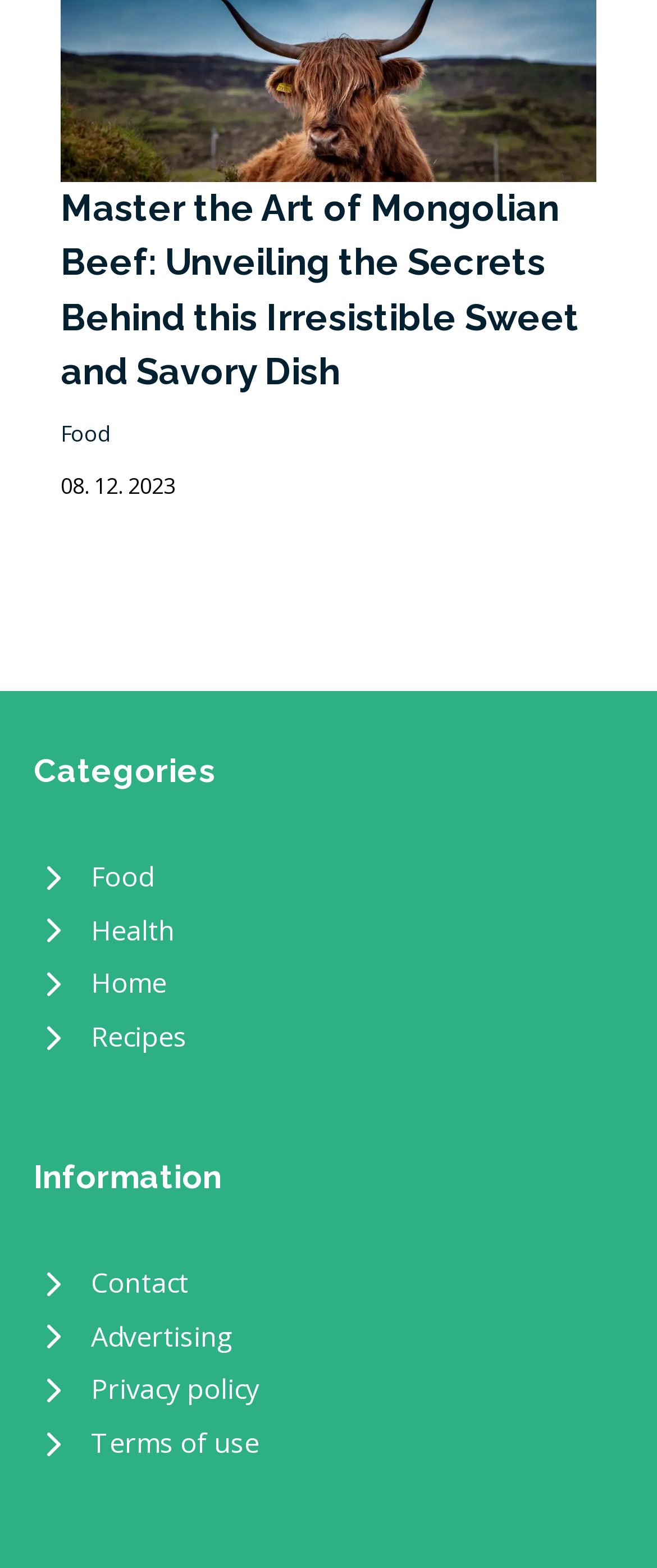Carefully examine the image and provide an in-depth answer to the question: What is the date of the article?

The date of the article can be found in the static text element with the text '08. 12. 2023' and a bounding box of [0.092, 0.3, 0.267, 0.319]. This element is a child of the root element.